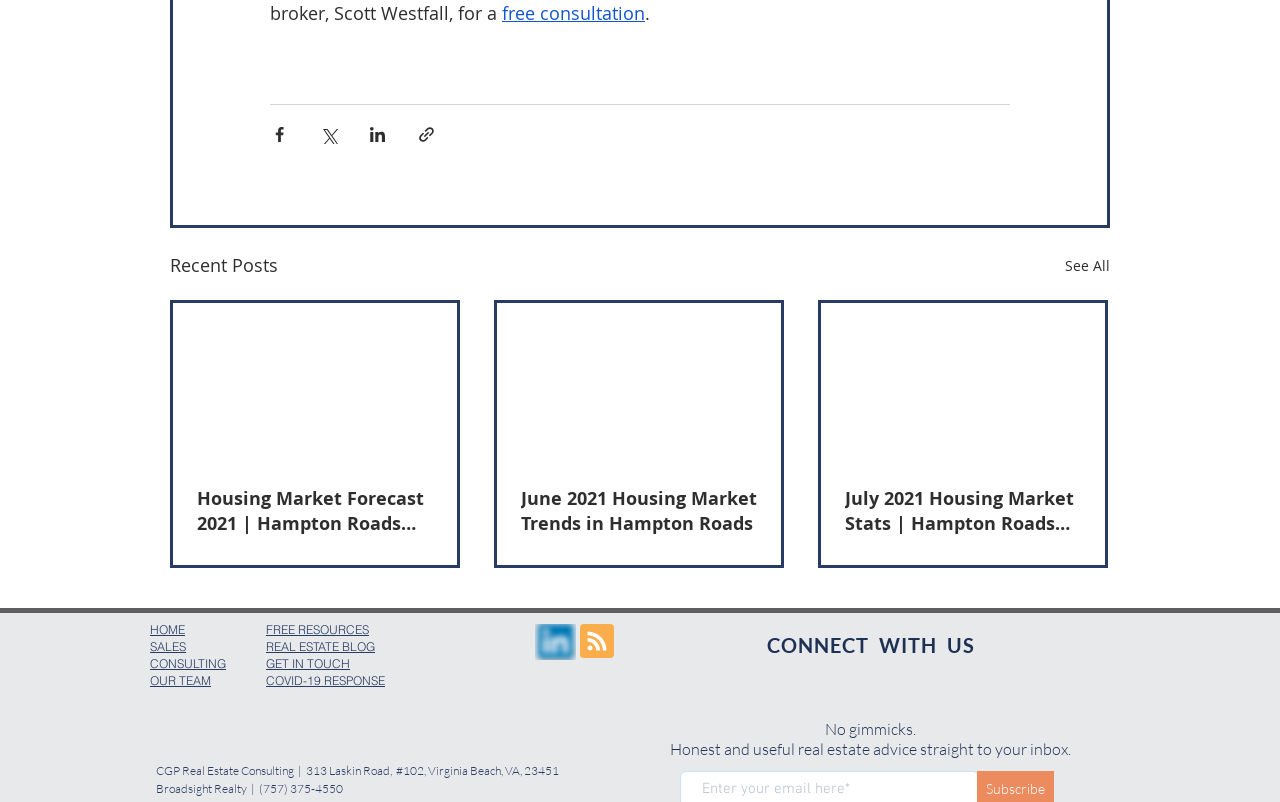Locate the bounding box coordinates of the segment that needs to be clicked to meet this instruction: "View recent posts".

[0.133, 0.312, 0.217, 0.349]